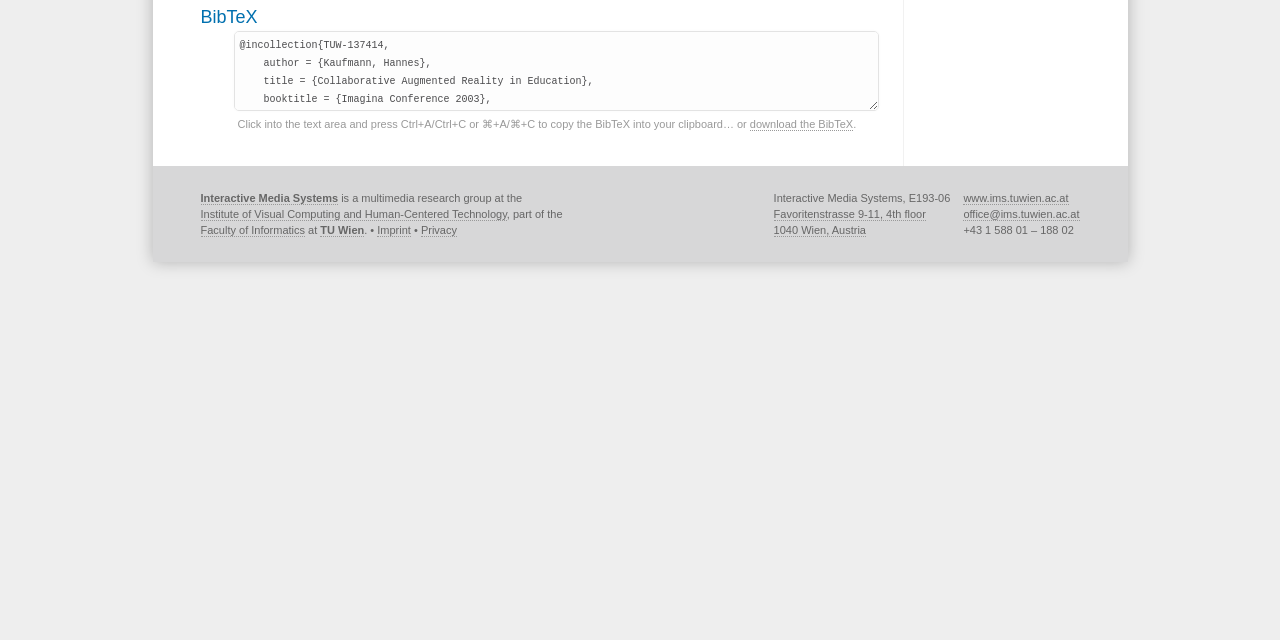Identify the bounding box for the described UI element. Provide the coordinates in (top-left x, top-left y, bottom-right x, bottom-right y) format with values ranging from 0 to 1: www.ims.tuwien.ac.at

[0.753, 0.3, 0.835, 0.32]